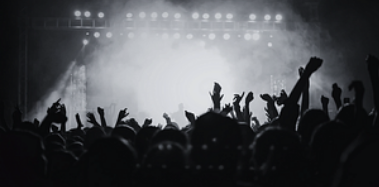Answer the question below in one word or phrase:
What is the color tone of the image?

Monochromatic